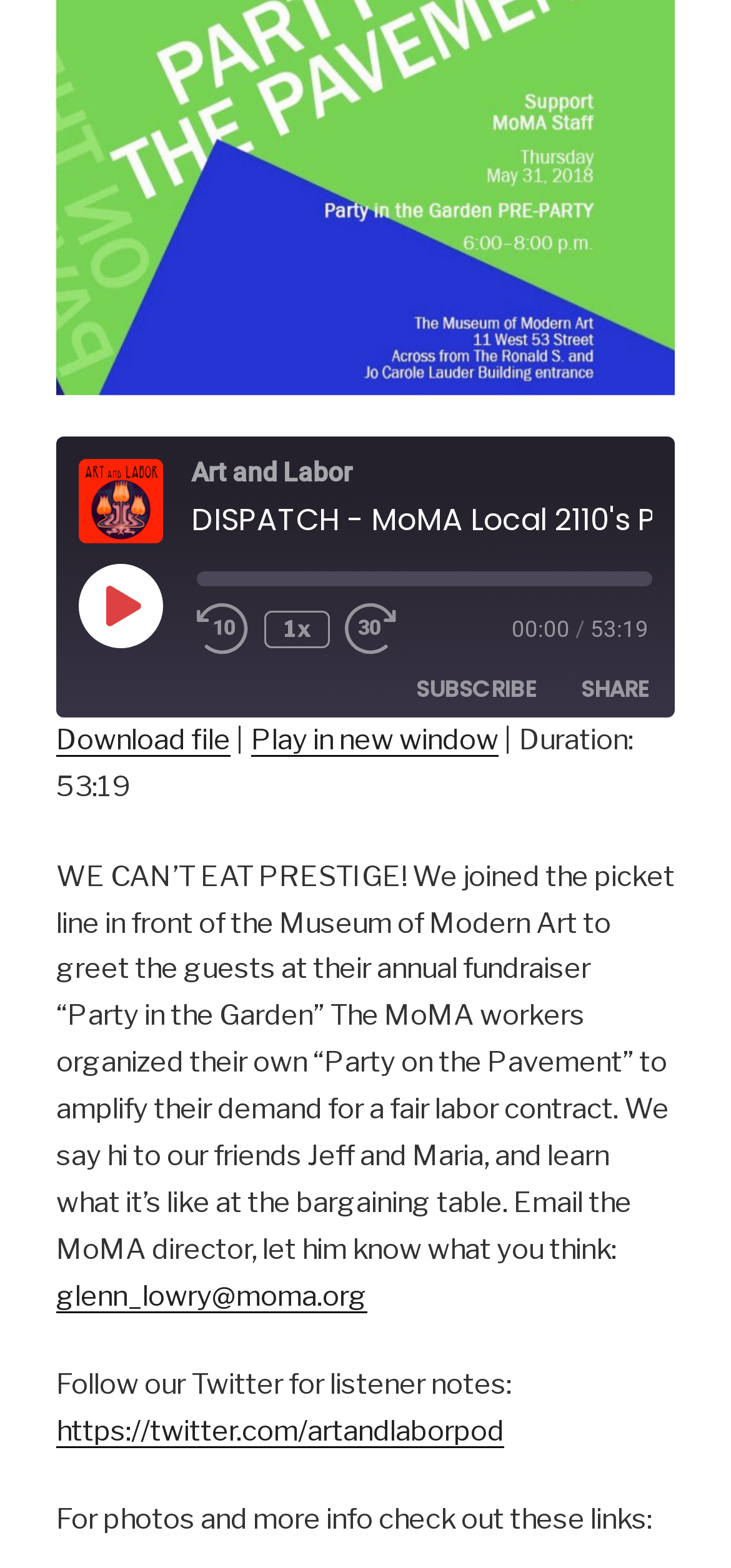Provide your answer to the question using just one word or phrase: What is the name of the podcast?

Art and Labor